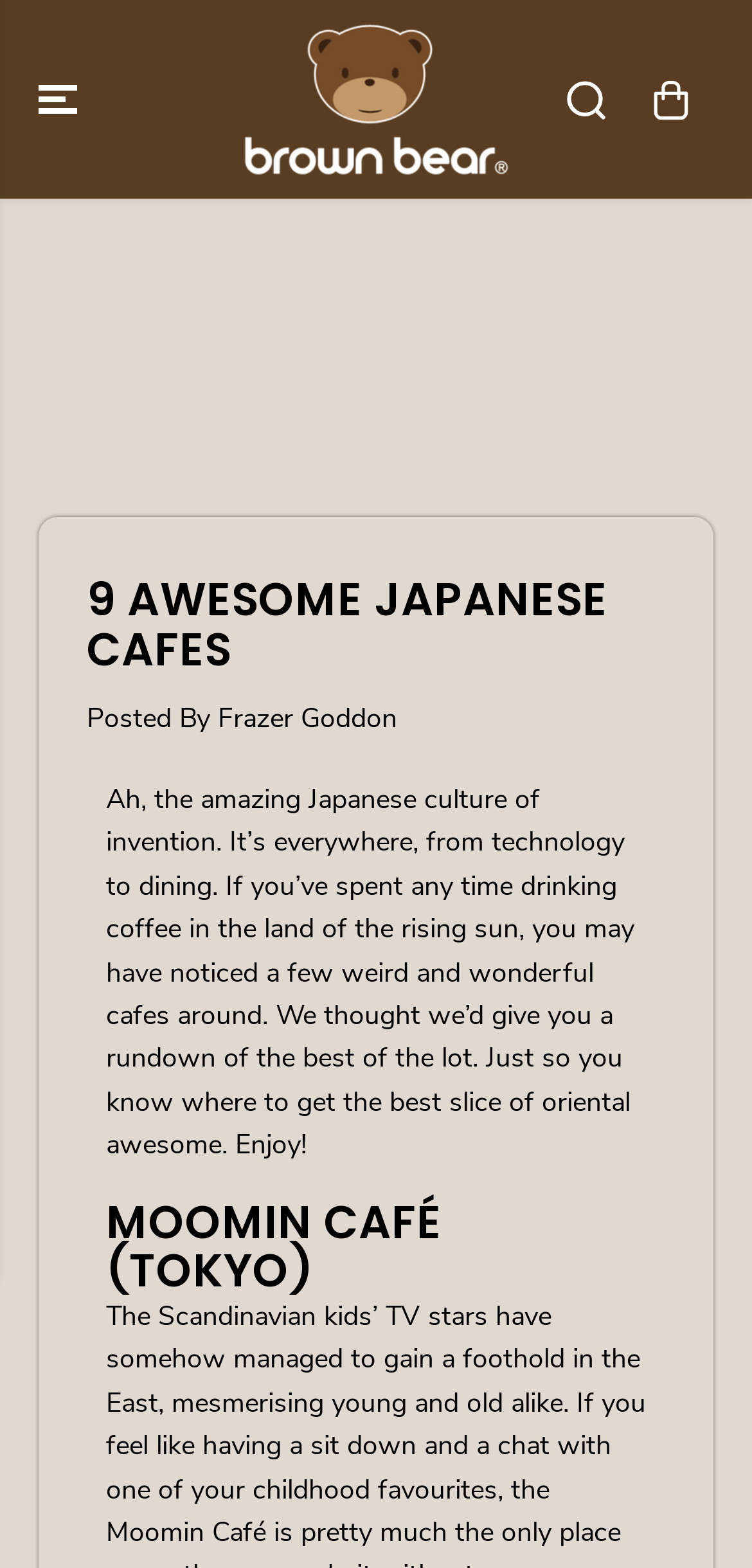Provide a one-word or short-phrase response to the question:
How many headings are on the webpage?

3